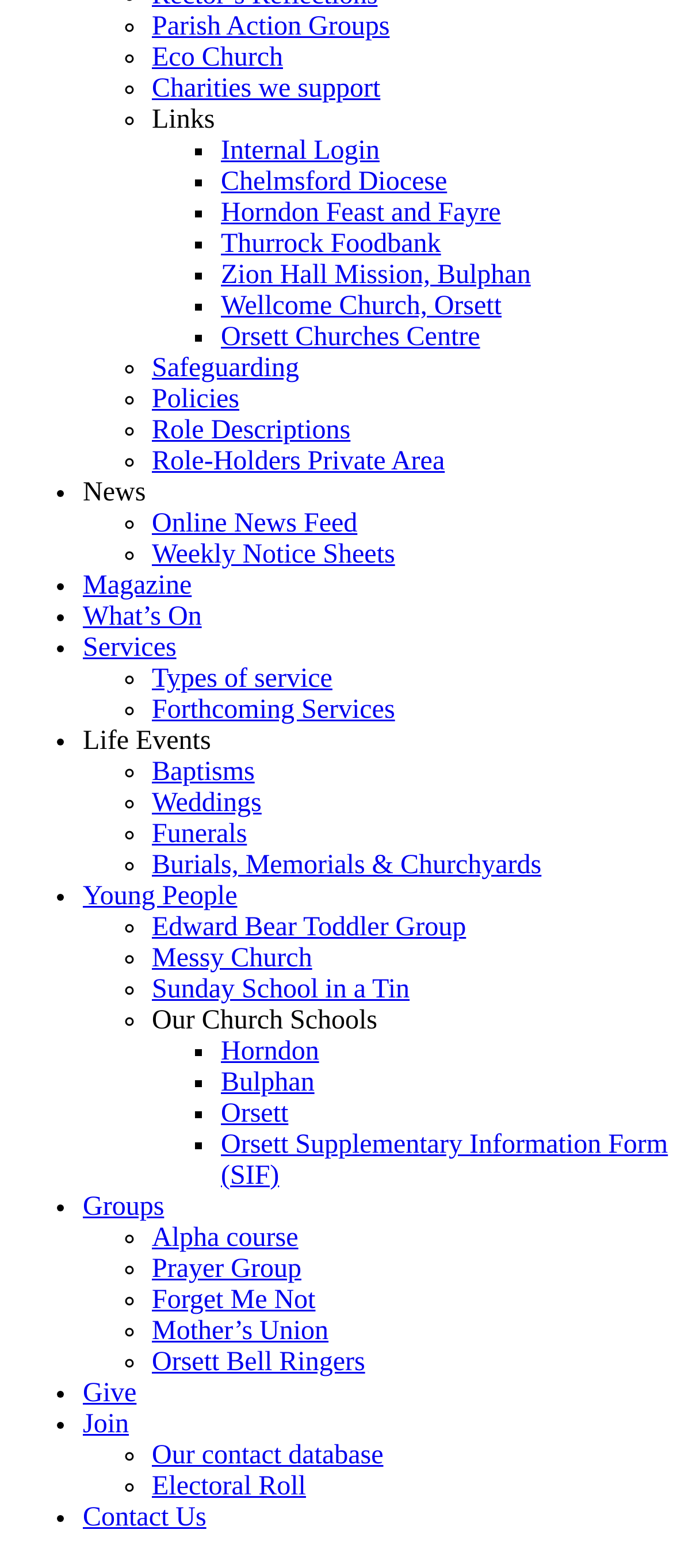Answer the question below with a single word or a brief phrase: 
What is the name of the toddler group mentioned?

Edward Bear Toddler Group